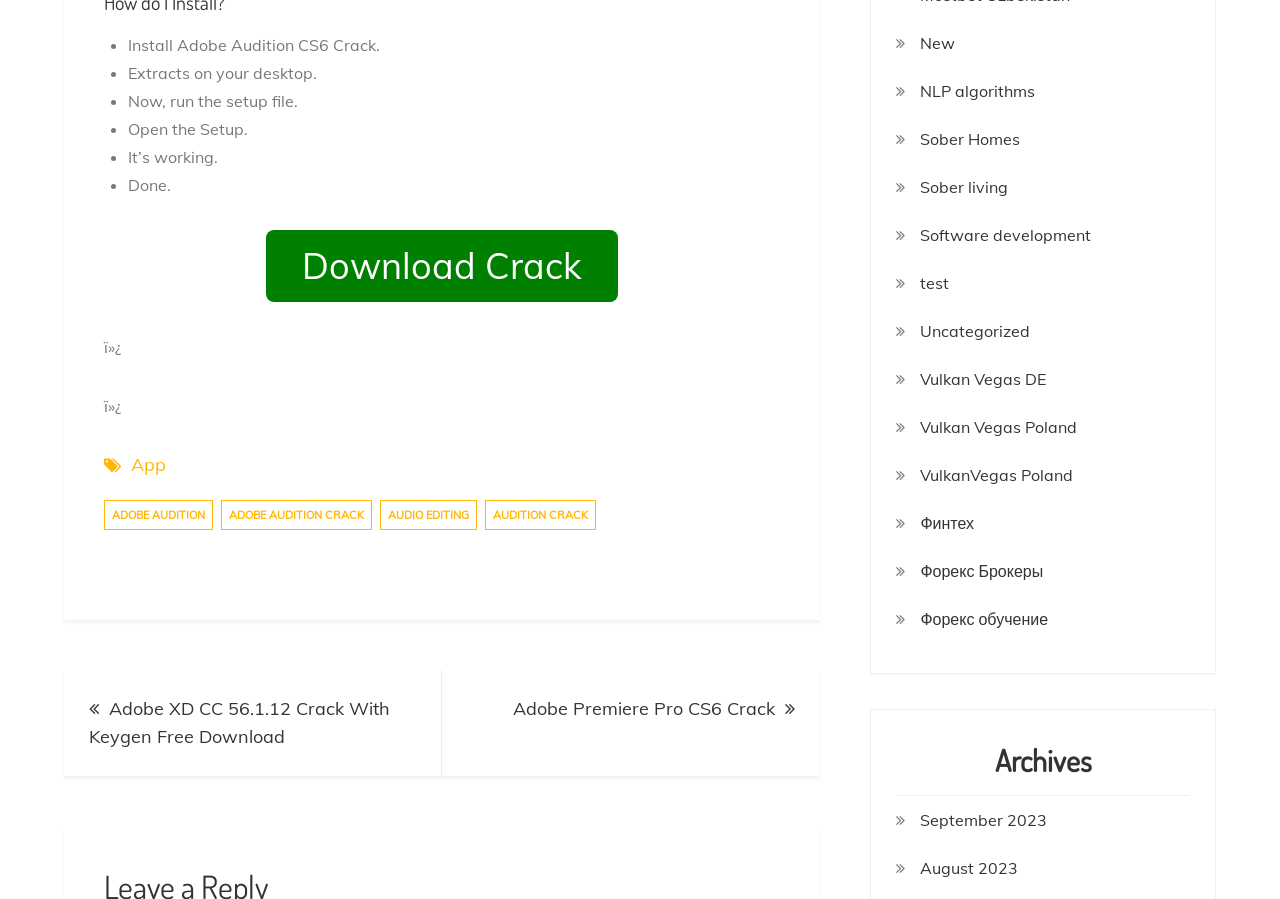Locate the bounding box coordinates of the region to be clicked to comply with the following instruction: "View New page". The coordinates must be four float numbers between 0 and 1, in the form [left, top, right, bottom].

[0.719, 0.032, 0.746, 0.063]